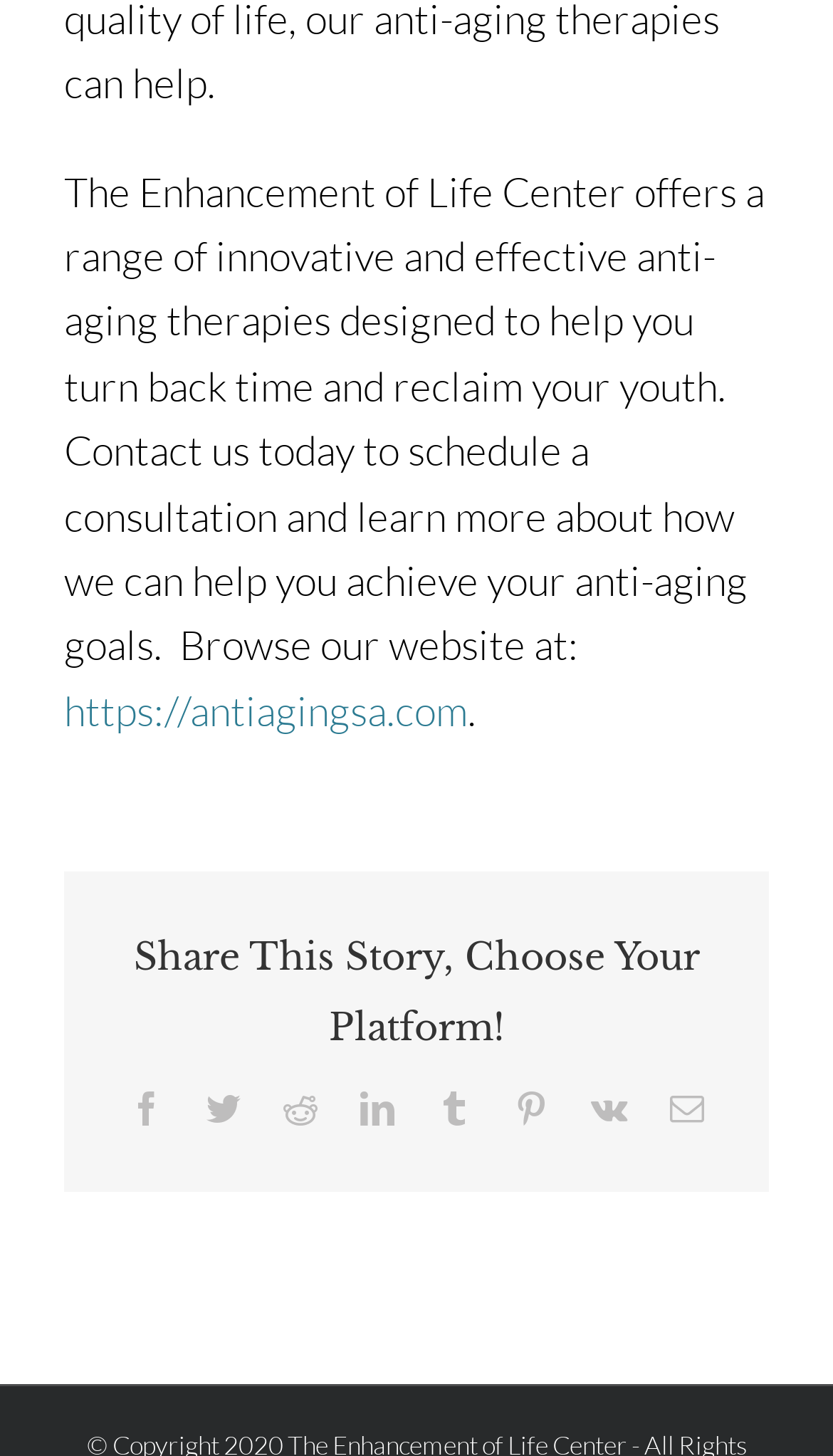Determine the bounding box coordinates of the element that should be clicked to execute the following command: "Share on Twitter".

[0.247, 0.75, 0.288, 0.774]